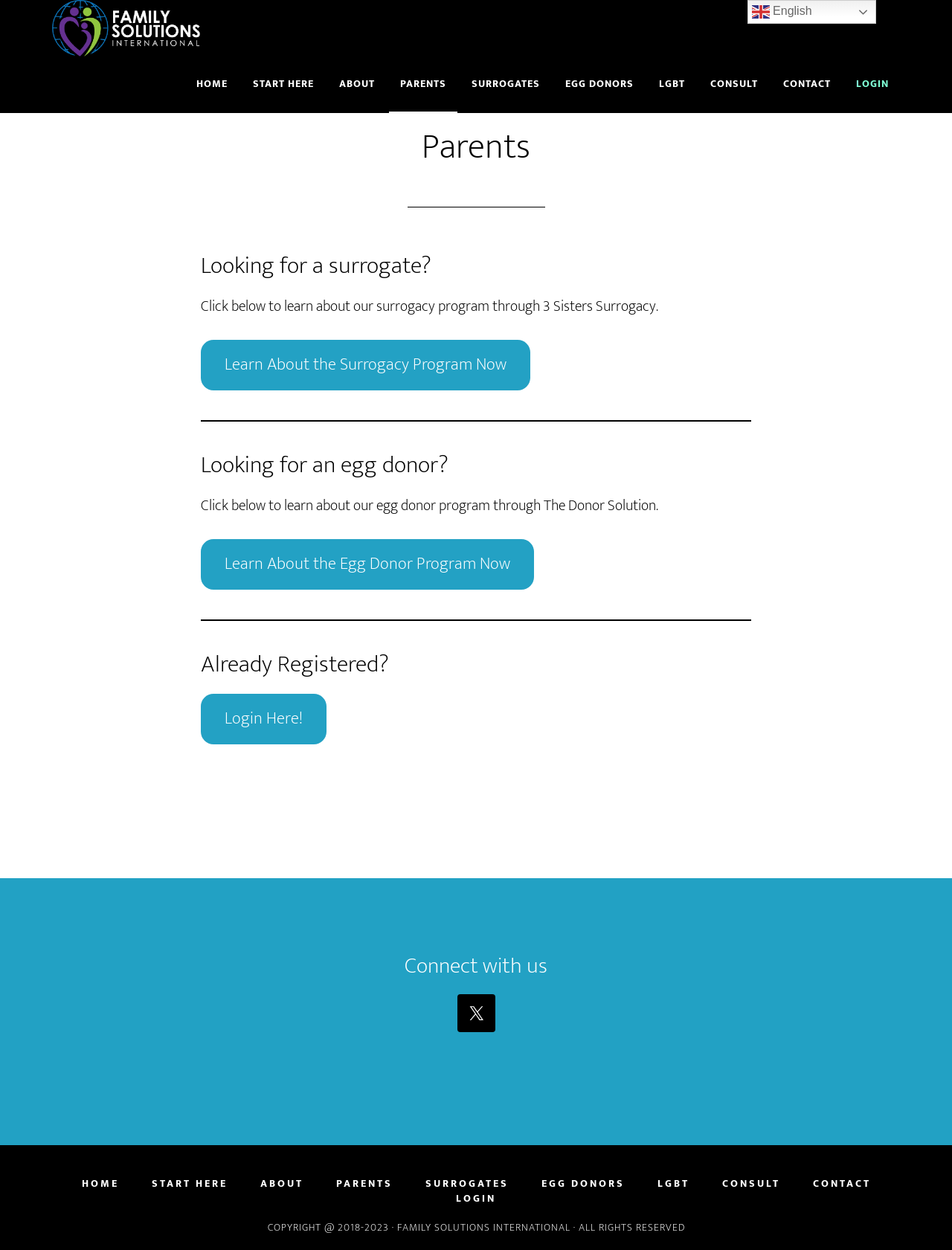Specify the bounding box coordinates of the area to click in order to follow the given instruction: "Click to learn about the surrogacy program."

[0.211, 0.272, 0.557, 0.312]